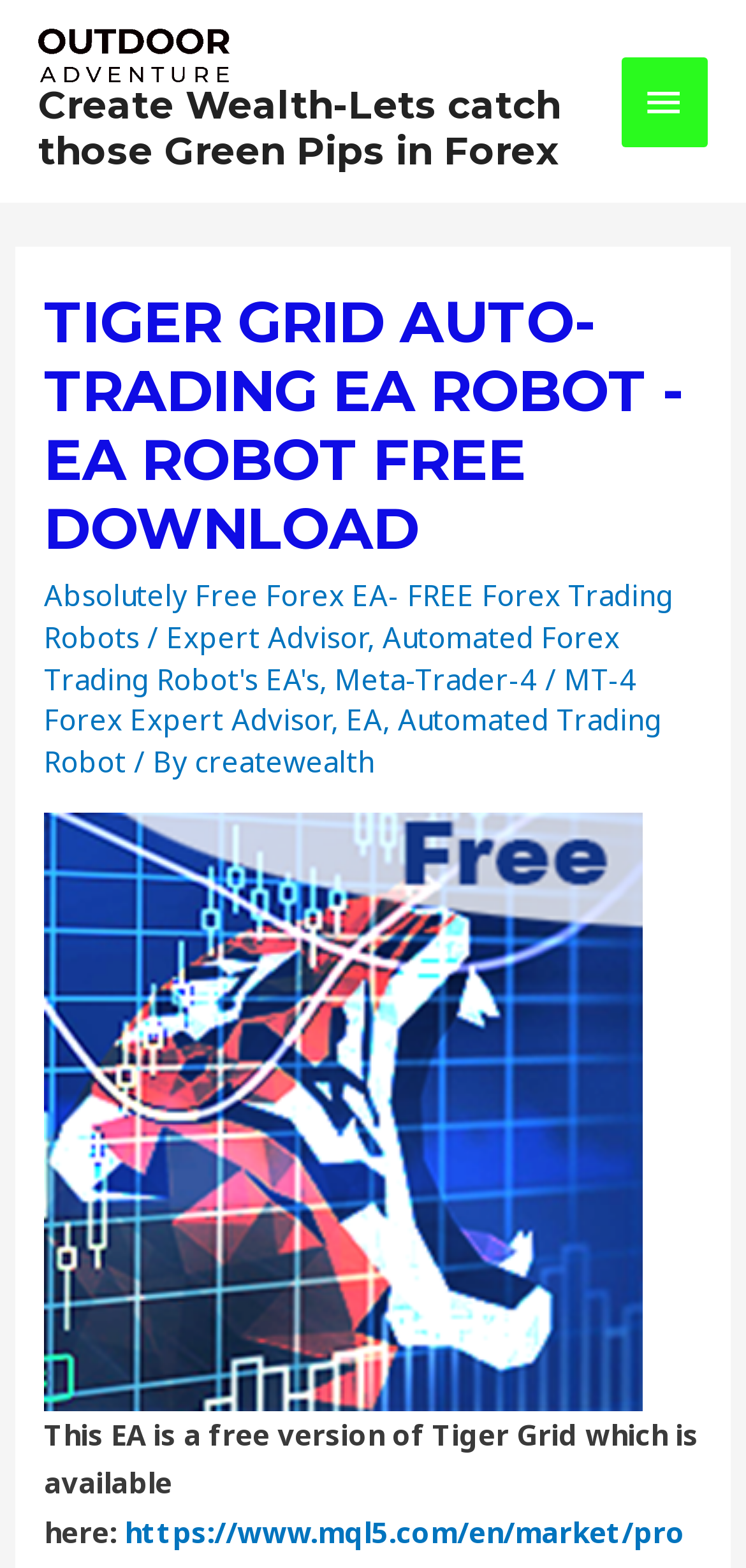Offer a meticulous description of the webpage's structure and content.

The webpage is about Tiger Grid Auto-Trading EA Robot, a free downloadable Forex trading robot. At the top-left corner, there is a link to "Best Cheapest Forex EA & Robots" accompanied by an image. Below this link, there is another link to "Create Wealth-Lets catch those Green Pips in Forex" that spans across most of the top section of the page.

On the top-right corner, there is a button labeled "MAIN MENU" that, when expanded, reveals a menu with several links and text elements. The menu is headed by a large heading that reads "TIGER GRID AUTO-TRADING EA ROBOT -EA ROBOT FREE DOWNLOAD". Below the heading, there are three links to related Forex trading resources, including "Absolutely Free Forex EA- FREE Forex Trading Robots / Expert Advisor", "Automated Forex Trading Robot's EA's", and "Meta-Trader-4 / MT-4 Forex Expert Advisor, EA, Automated Trading Robot". These links are separated by commas and are followed by a link to the "createwealth" website.

Below the menu, there is a figure that takes up most of the bottom section of the page. Above the figure, there is a paragraph of text that describes the EA robot, stating that it is a free version of Tiger Grid, which is available elsewhere.

Overall, the webpage appears to be promoting the Tiger Grid Auto-Trading EA Robot and providing resources for Forex traders.